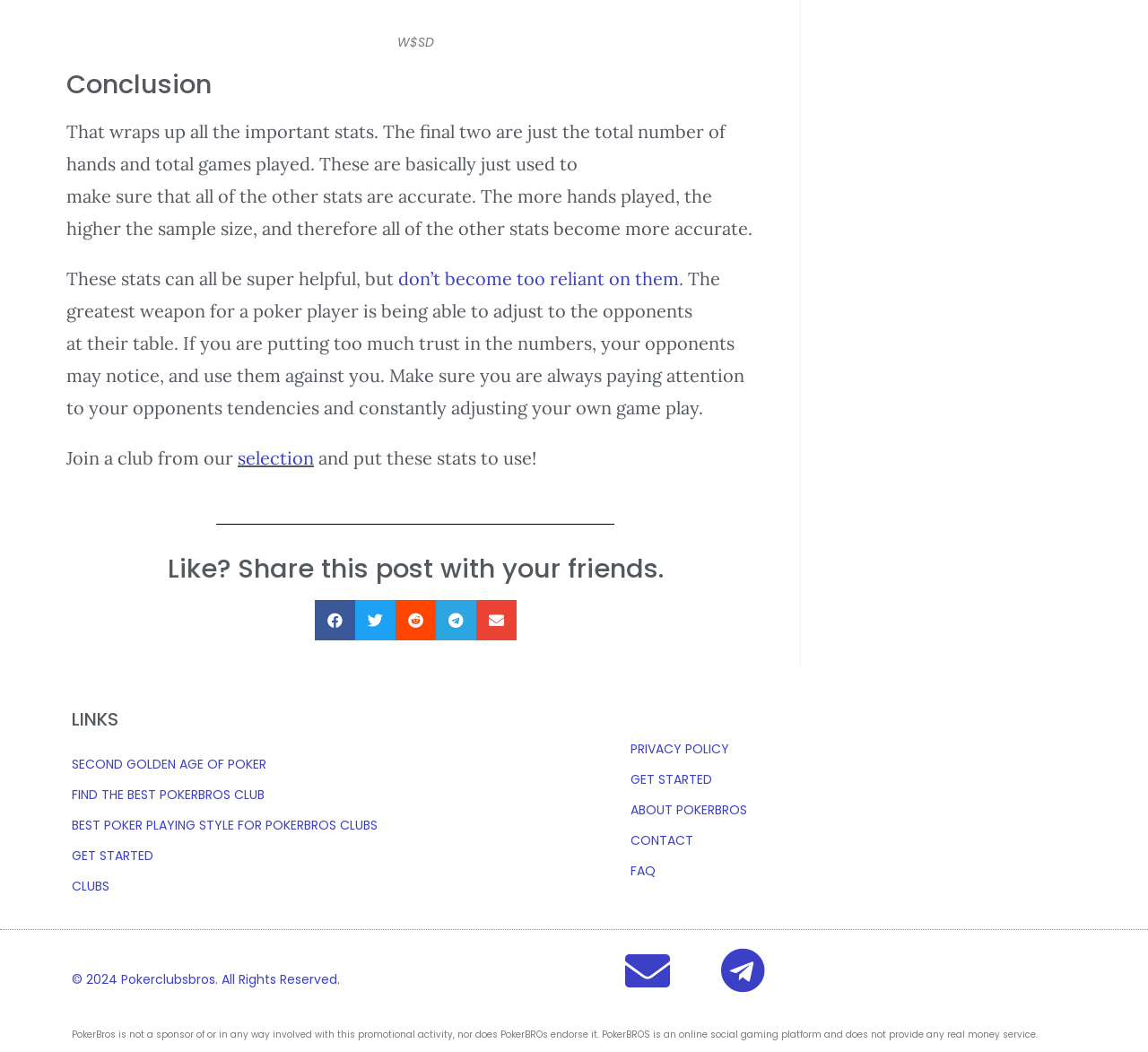How many links are there in the webpage?
Based on the image content, provide your answer in one word or a short phrase.

13